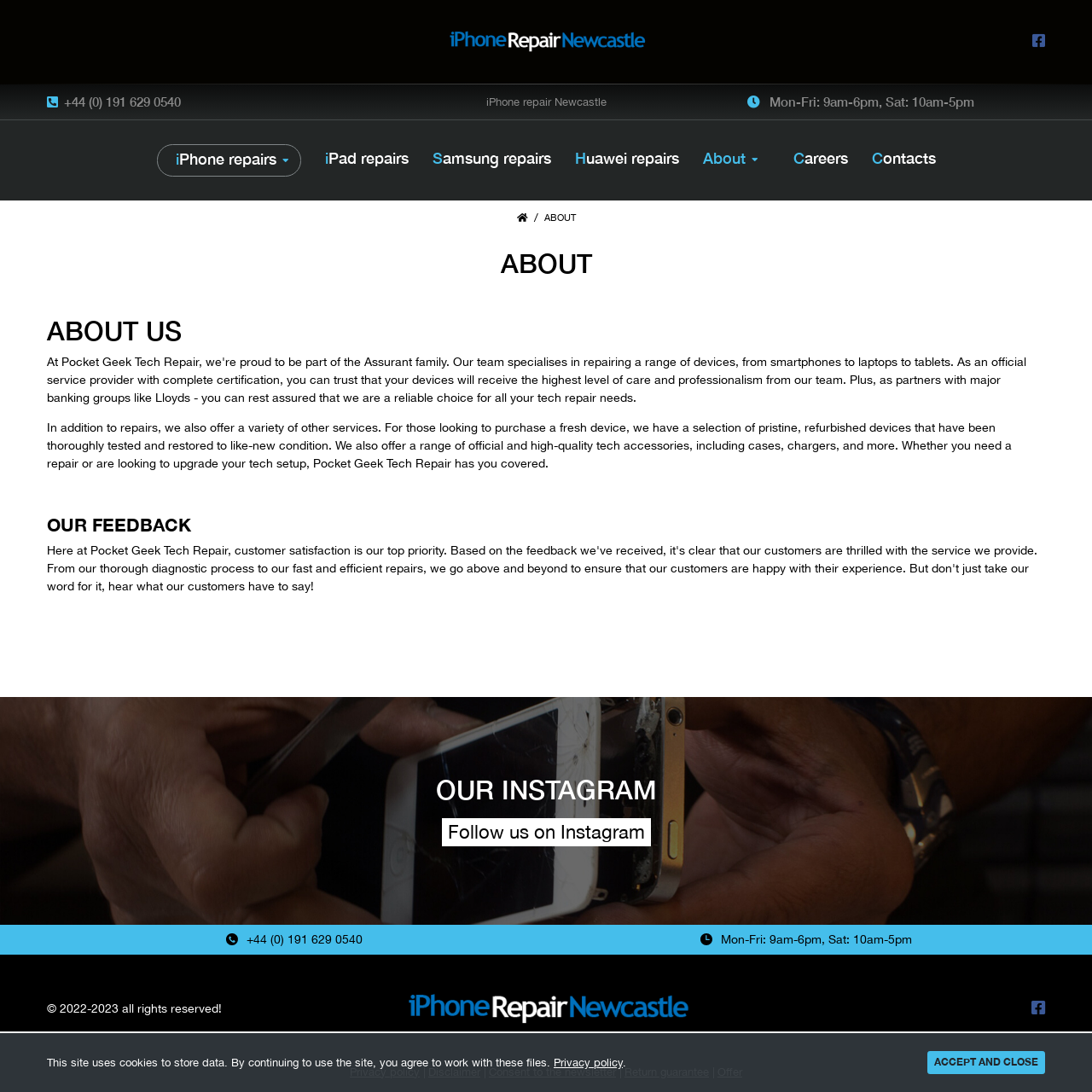Can you determine the bounding box coordinates of the area that needs to be clicked to fulfill the following instruction: "View the Pride Source Logo"?

None